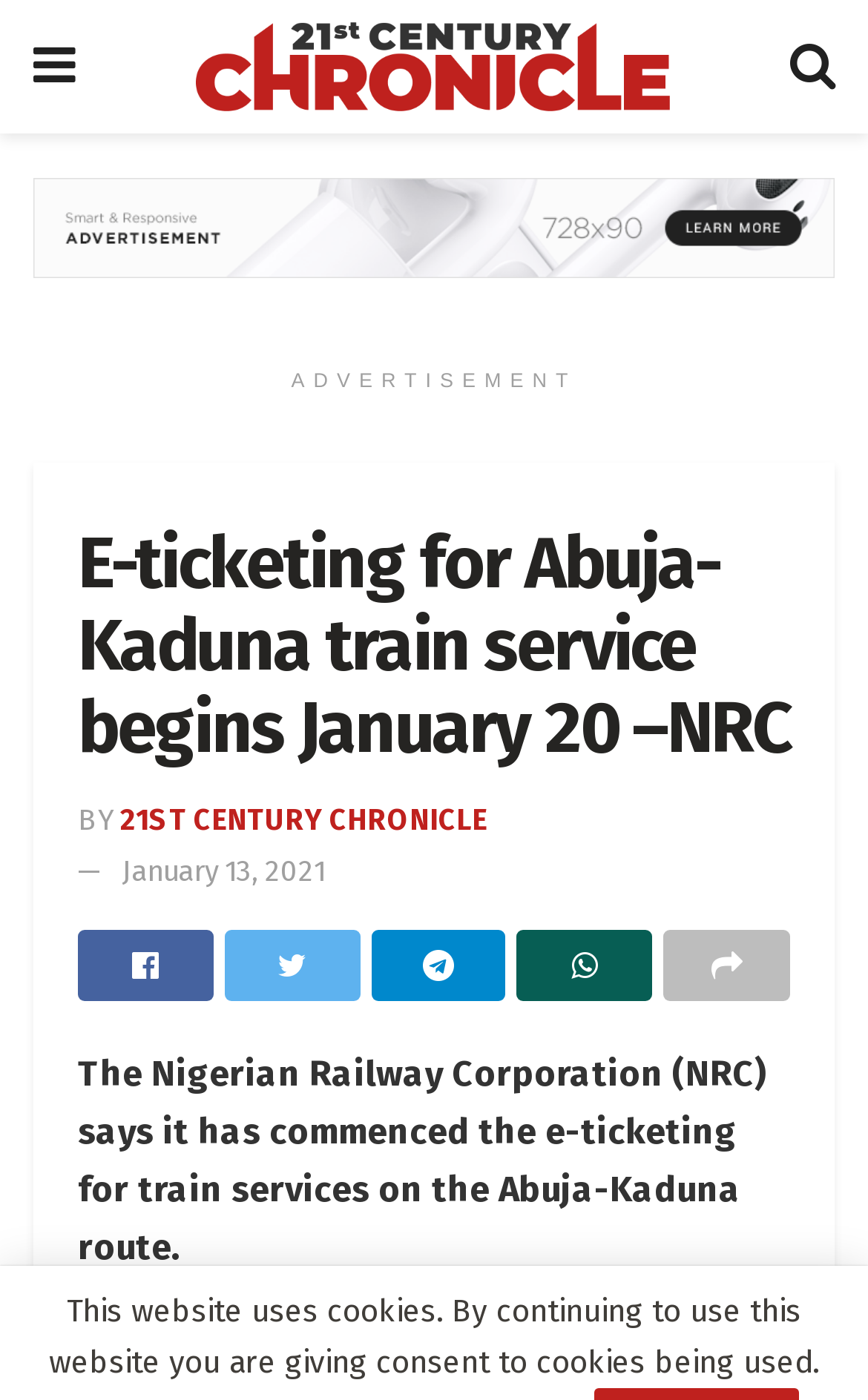Please determine the bounding box coordinates of the area that needs to be clicked to complete this task: 'Read the news article'. The coordinates must be four float numbers between 0 and 1, formatted as [left, top, right, bottom].

[0.09, 0.752, 0.882, 0.906]